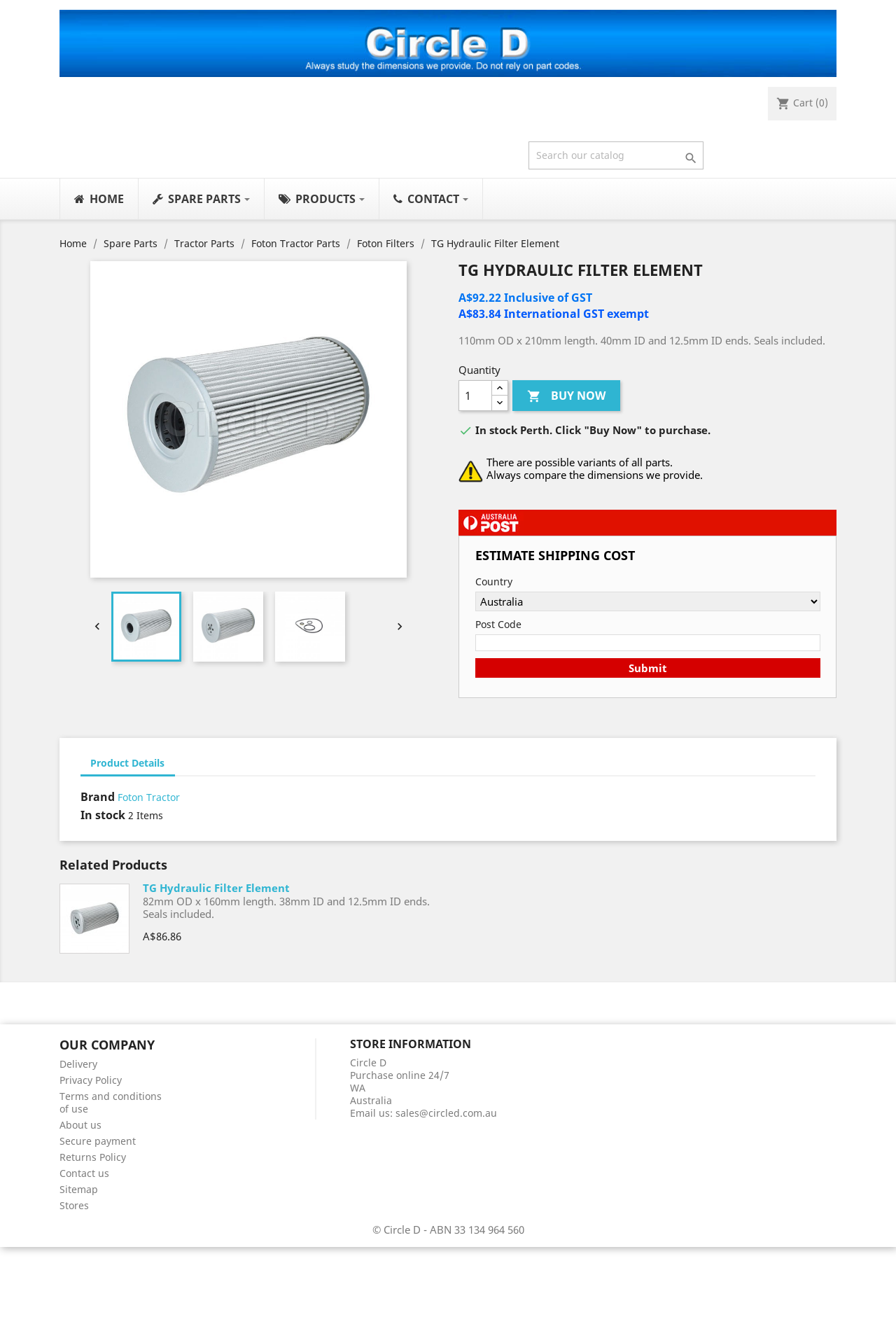Can you identify and provide the main heading of the webpage?

TG HYDRAULIC FILTER ELEMENT